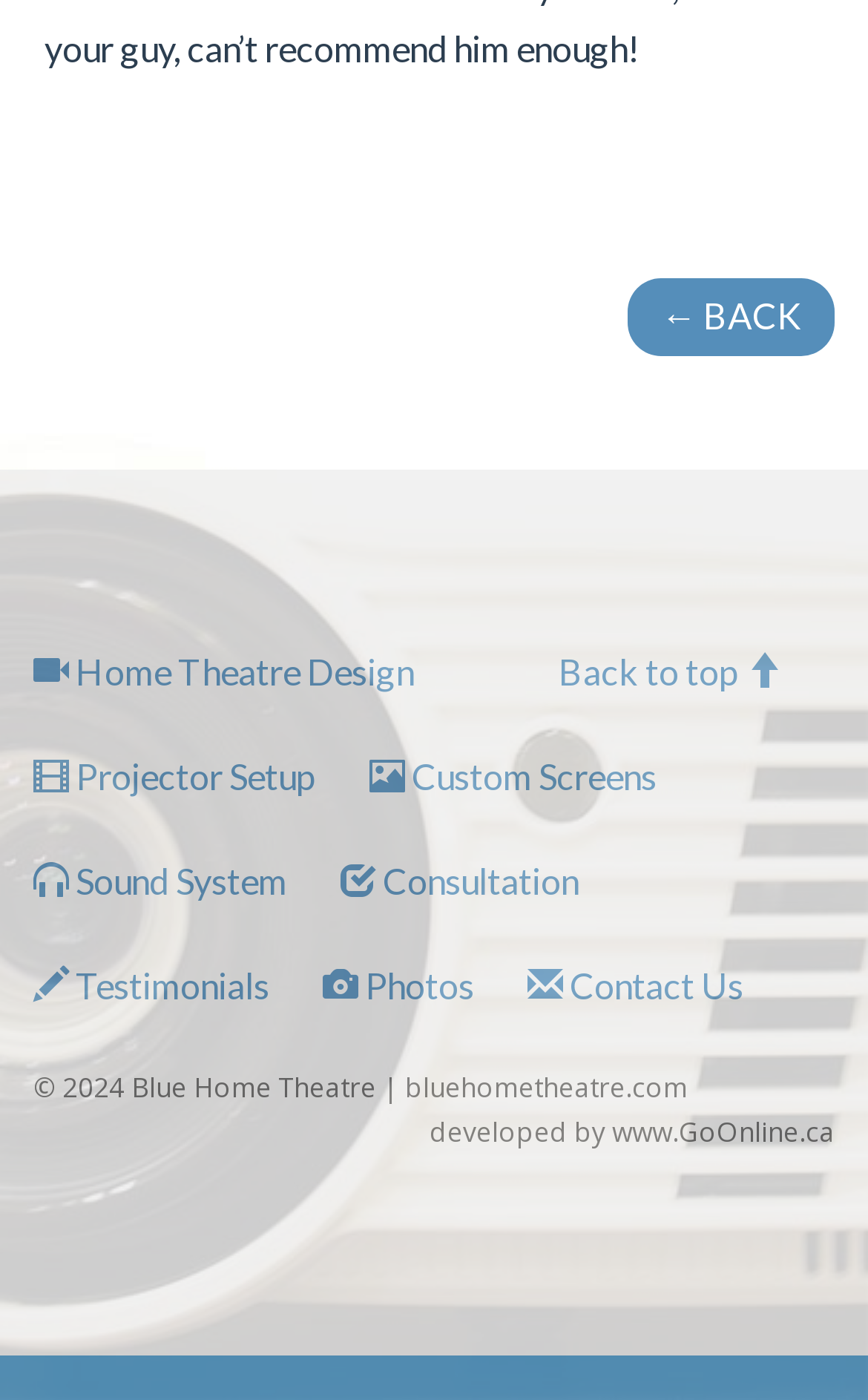Give a succinct answer to this question in a single word or phrase: 
What is the purpose of the 'Back to top' link?

To go back to the top of the page